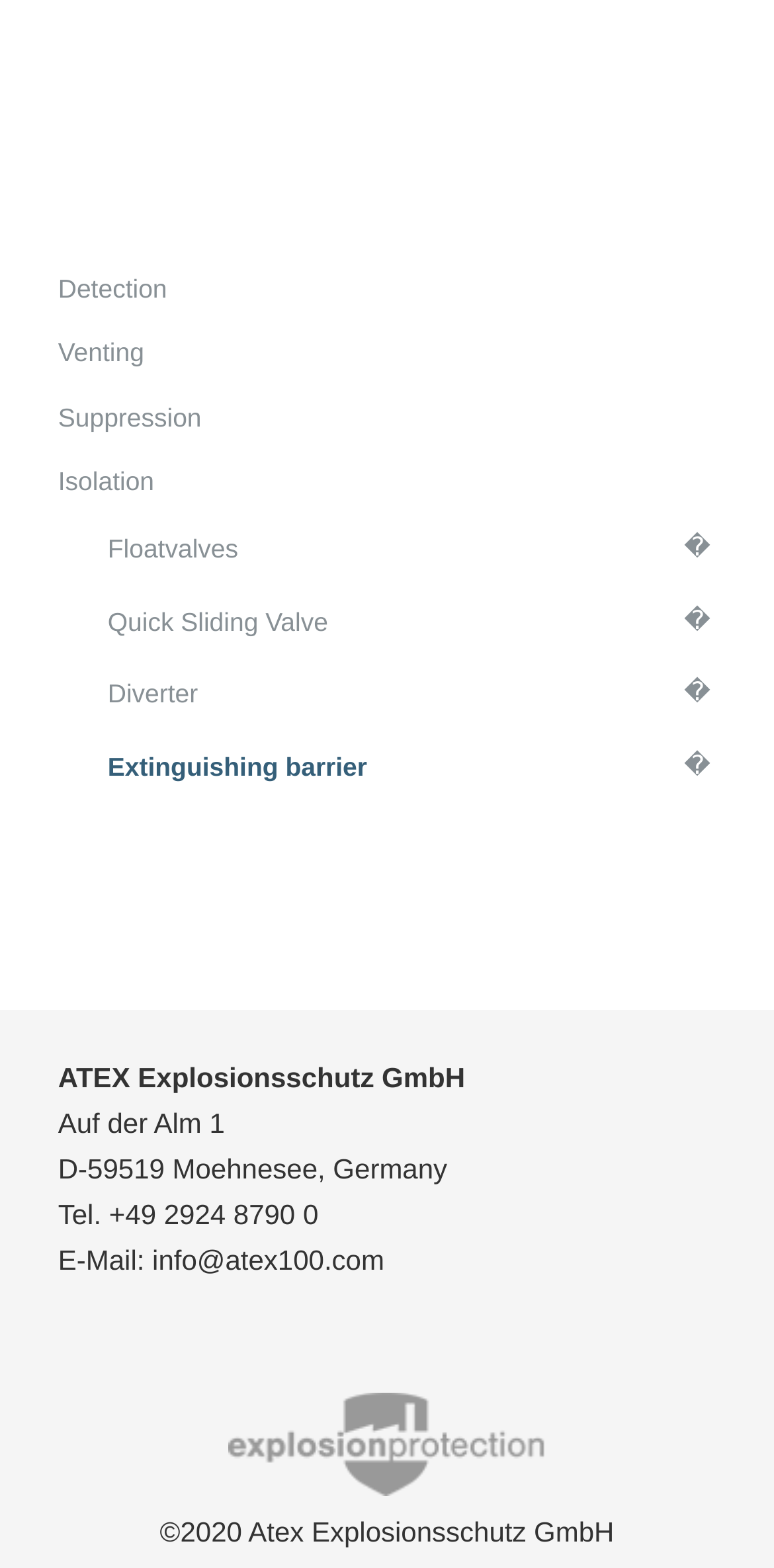Bounding box coordinates should be provided in the format (top-left x, top-left y, bottom-right x, bottom-right y) with all values between 0 and 1. Identify the bounding box for this UI element: Quick Sliding Valve

[0.075, 0.374, 0.892, 0.42]